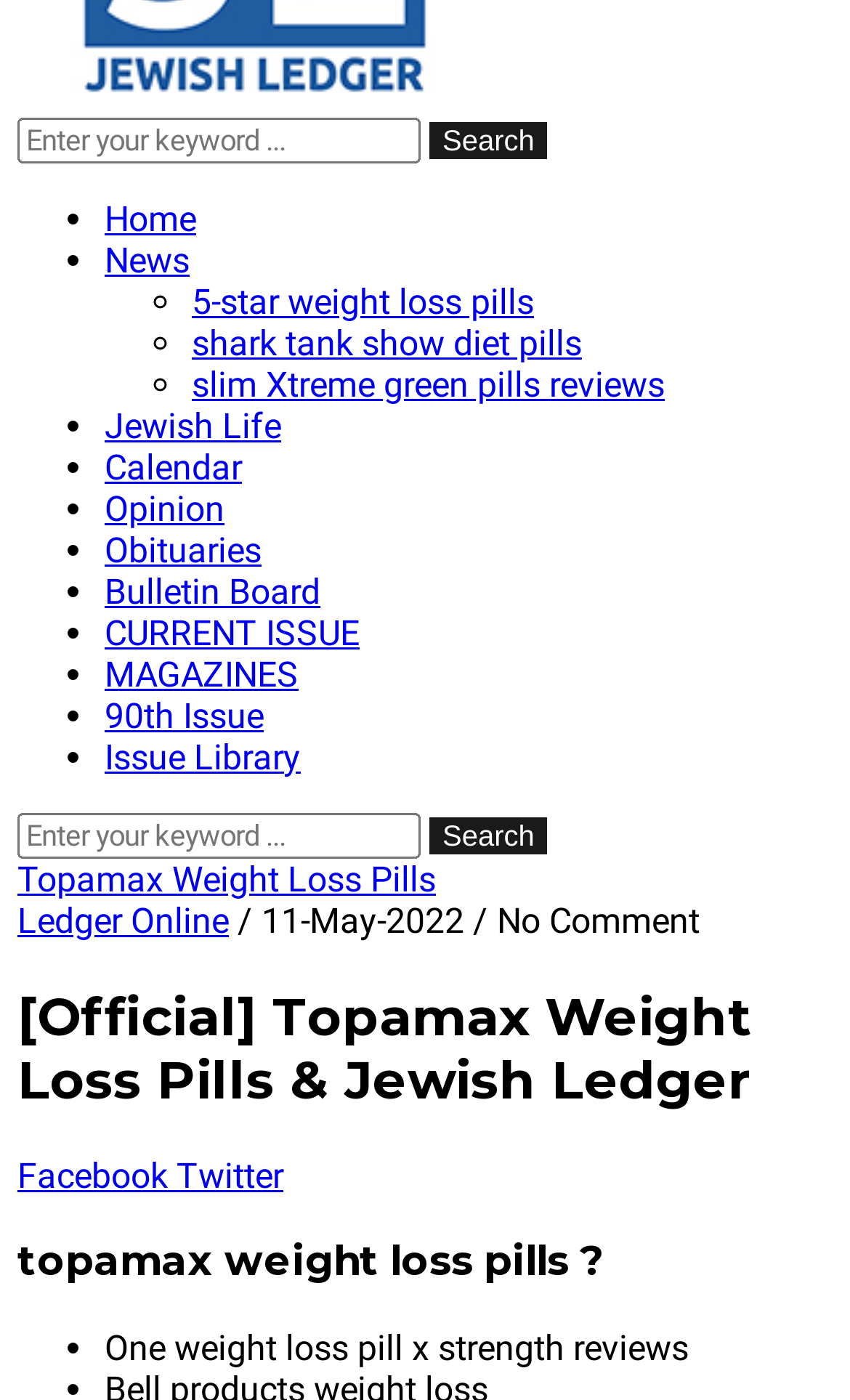Please identify the bounding box coordinates of where to click in order to follow the instruction: "Click on the 'Home' link".

[0.123, 0.141, 0.231, 0.171]